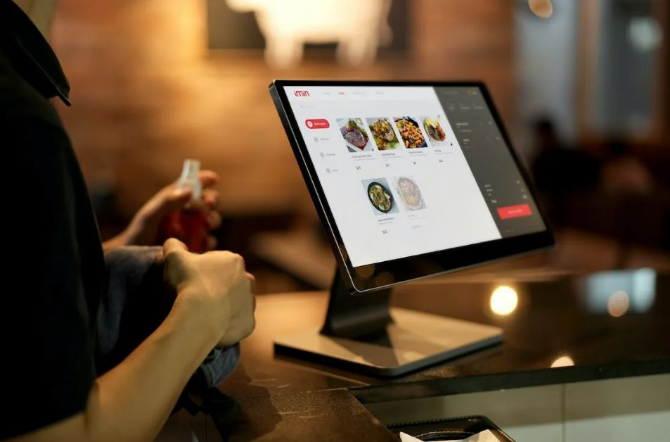Provide a comprehensive description of the image.

The image showcases a modern touchscreen interface designed for restaurant ordering, prominently displayed on a sleek stand. In the foreground, a person holds a bottle, possibly of sauce or beverage, while standing at the restaurant's counter. The touchscreen displays a user-friendly layout featuring various food items, including images of dishes and options for selecting orders. This technology streamlines the ordering process, enhancing the customer experience by allowing diners to browse the menu at their leisure. The background hints at a warm and inviting restaurant atmosphere, likely aimed at encouraging relaxed dining and seamless service.